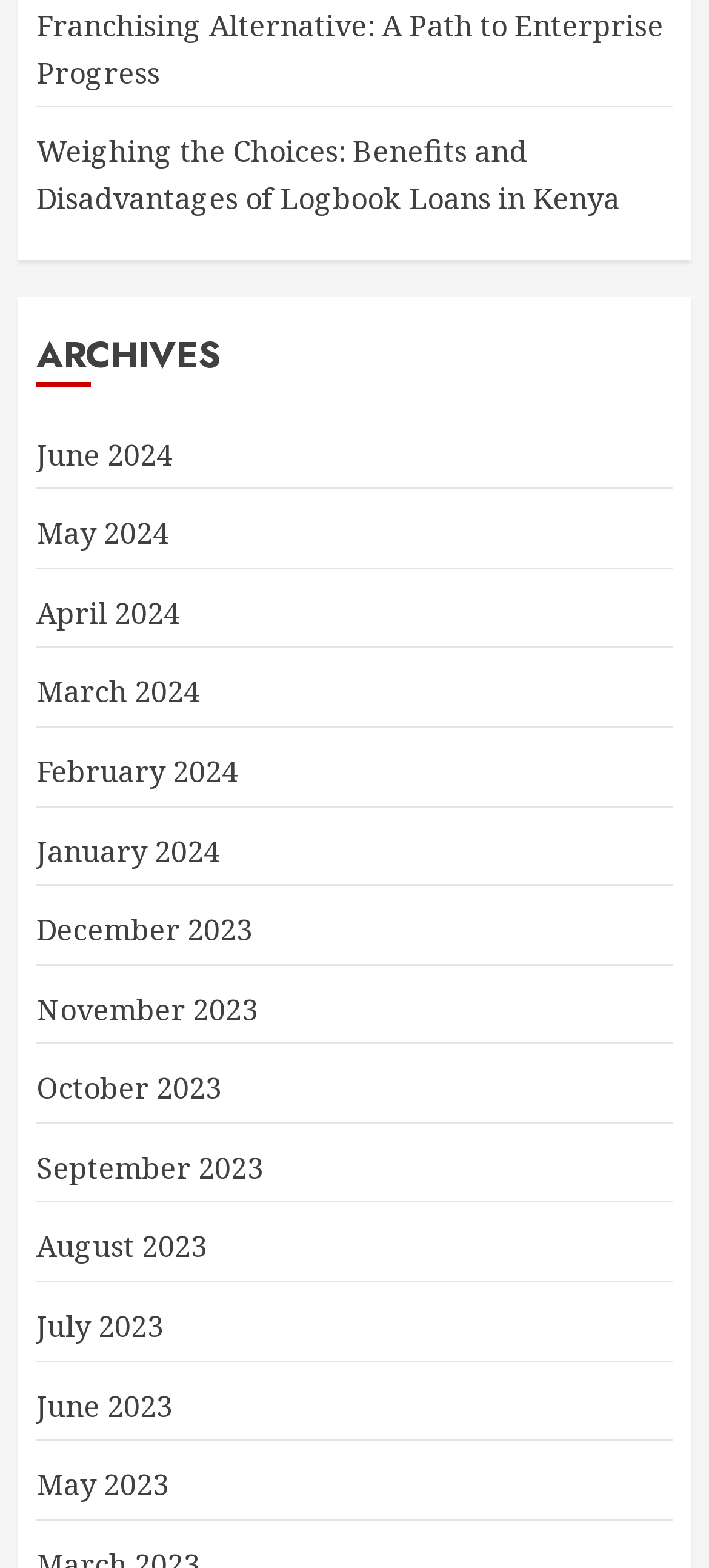Reply to the question below using a single word or brief phrase:
How many links are there under the 'ARCHIVES' heading?

12